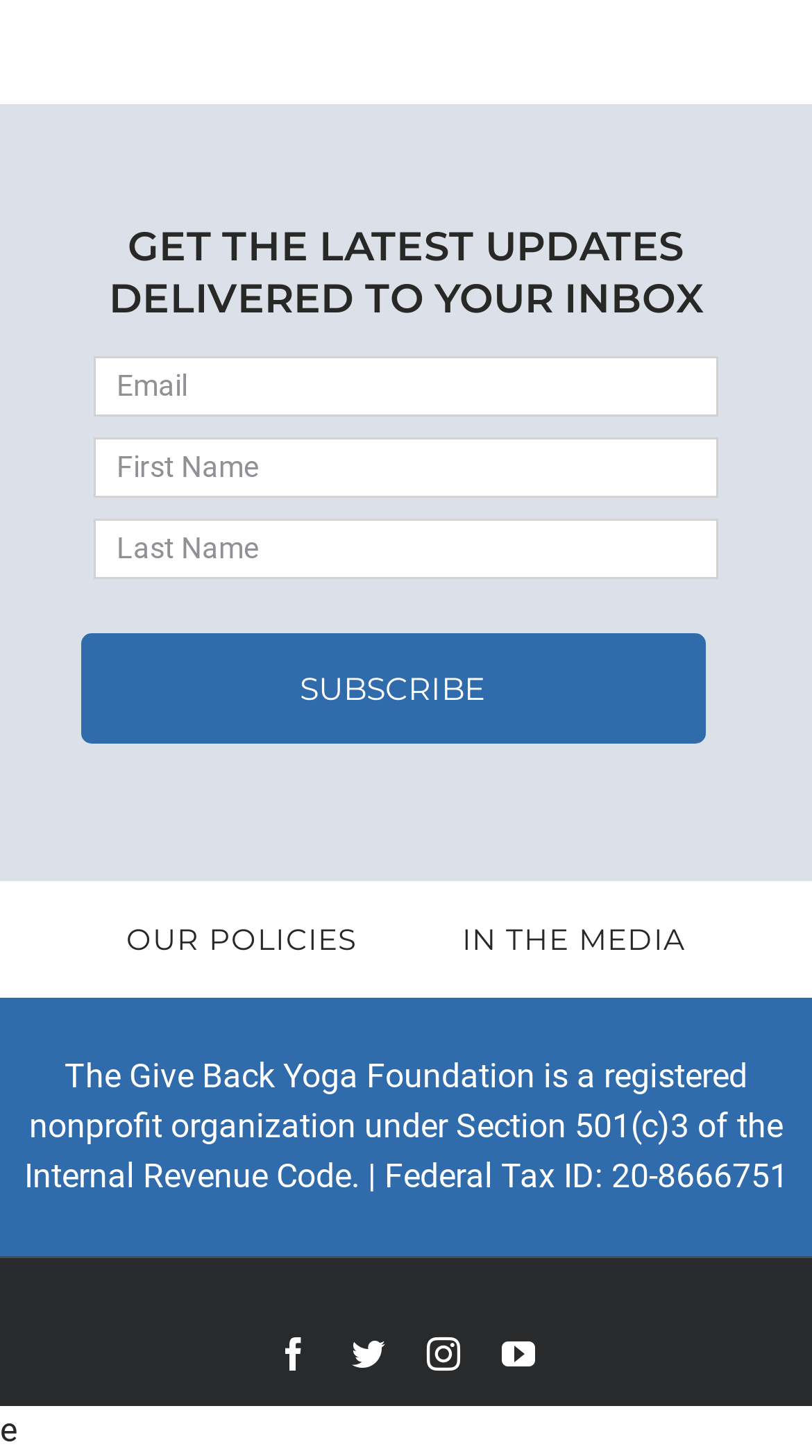How many social media links are there?
Based on the image, answer the question with a single word or brief phrase.

4